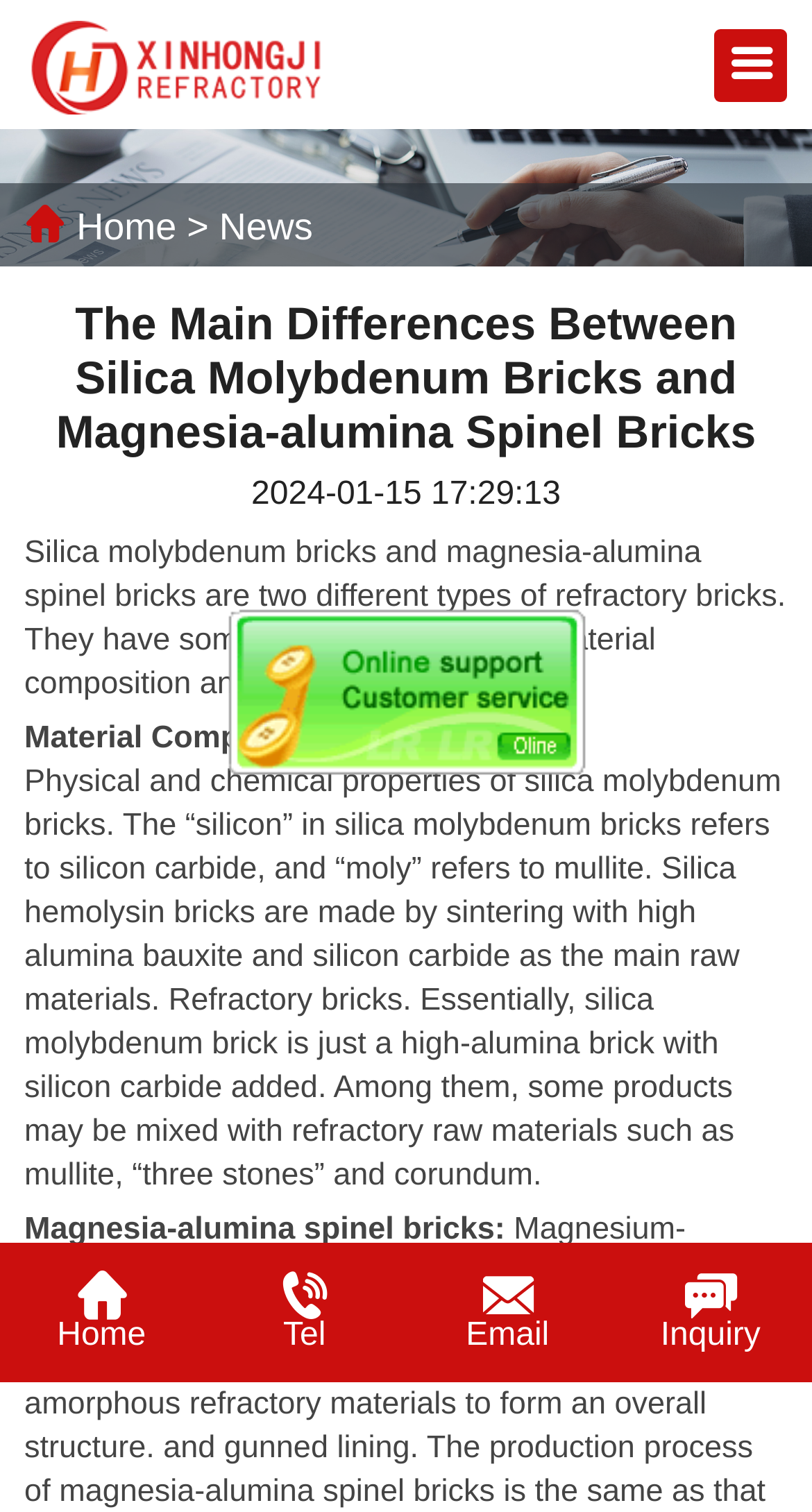Provide a thorough description of the webpage's content and layout.

The webpage is about the main differences between silica molybdenum bricks and magnesia-alumina spinel bricks. At the top, there is a navigation menu with links to "Home" and "News" on the left, and a greater-than symbol on the right. Below the navigation menu, there is a heading that summarizes the content of the webpage.

On the left side of the page, there is a section that displays the date "2024-01-15 17:29:13". Below this section, there is a brief introduction to silica molybdenum bricks and magnesia-alumina spinel bricks, stating that they are two different types of refractory bricks with major differences in material composition and application fields.

The main content of the webpage is divided into two sections: "Material Composition" and the descriptions of silica molybdenum bricks and magnesia-alumina spinel bricks. The section on silica molybdenum bricks describes their physical and chemical properties, including the materials used to make them, such as silicon carbide and high alumina bauxite. The section on magnesia-alumina spinel bricks is located below the section on silica molybdenum bricks.

At the bottom of the page, there are four links with icons: "Home", "Tel", "Email", and "Inquiry". There are also two links with no text content on the right side of the page, one above the other.